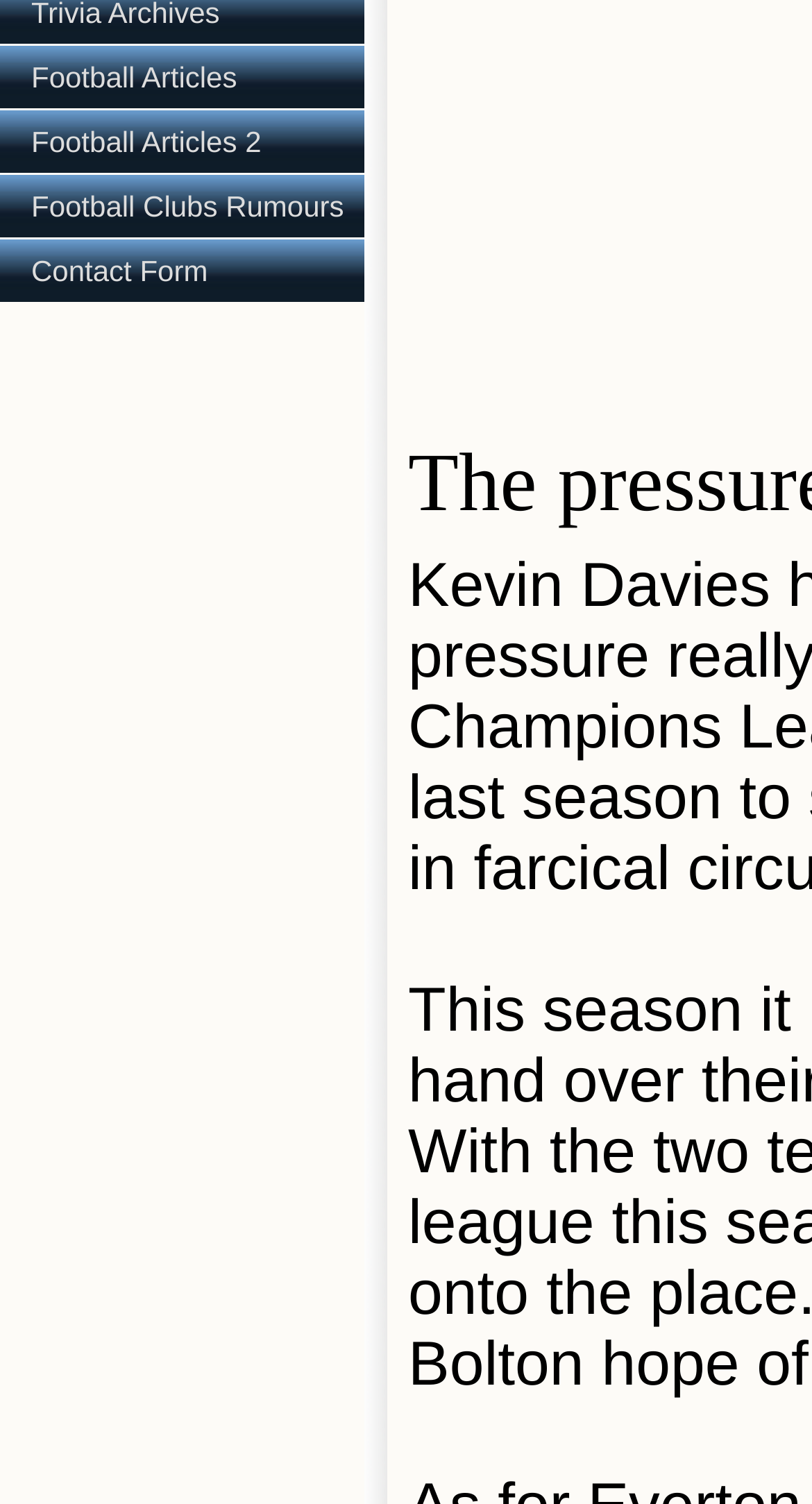Identify the bounding box for the UI element described as: "Feedback & Difficult Conversations". Ensure the coordinates are four float numbers between 0 and 1, formatted as [left, top, right, bottom].

None